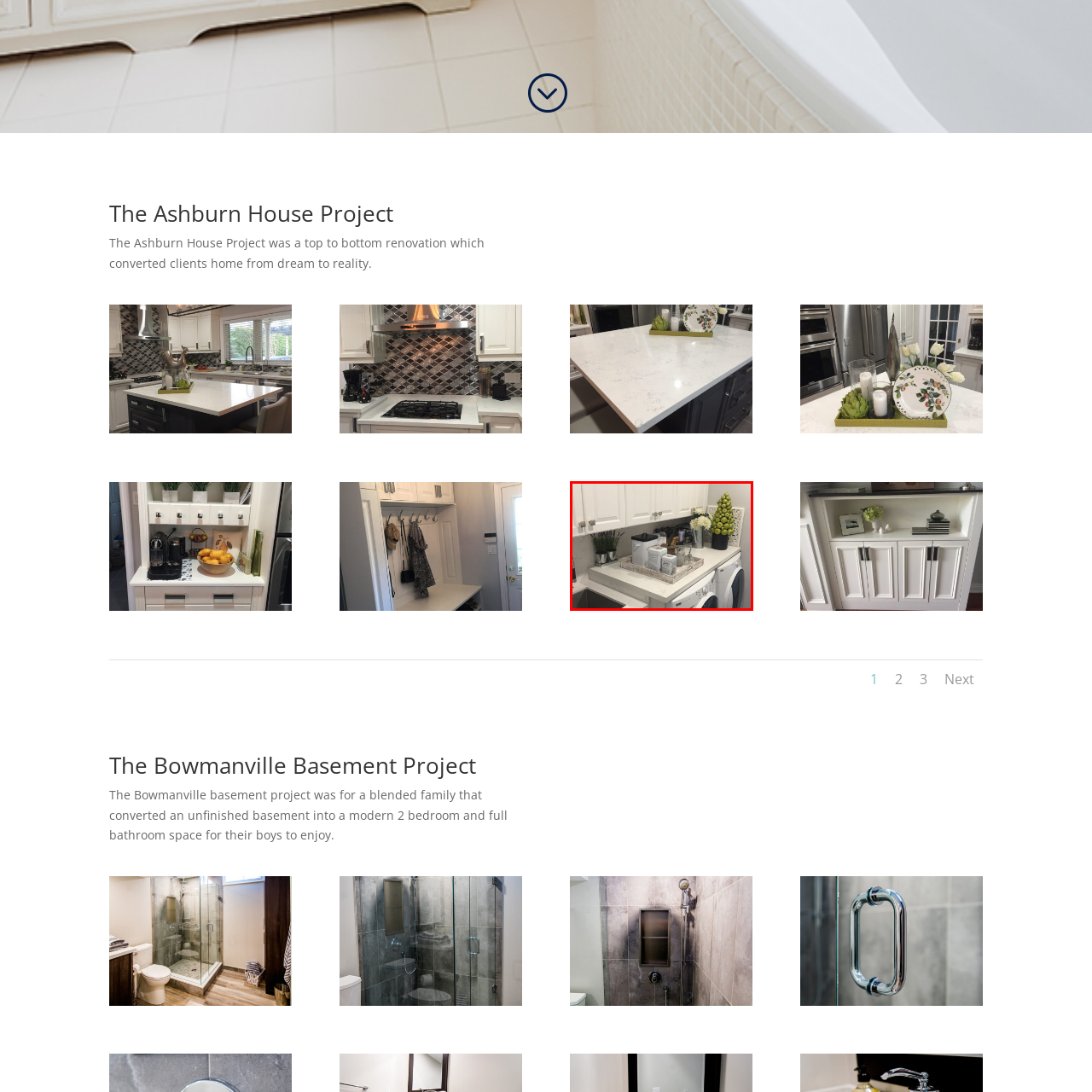Offer an in-depth description of the image encased within the red bounding lines.

This image showcases a beautifully designed laundry room featuring a modern aesthetic. The countertop, made of light-colored stone, is adorned with a decorative tray that holds various items, including neatly stacked laundry detergent and a small, clear container. To the left, a stainless steel sink adds practicality, while potted plants introduce a touch of greenery. Above the countertop, white cabinetry provides ample storage, maintaining a clean and organized appearance. A striking decorative piece featuring a lush arrangement of green apples and a white floral arrangement is prominently displayed, enhancing the room's decor and inviting a sense of freshness.